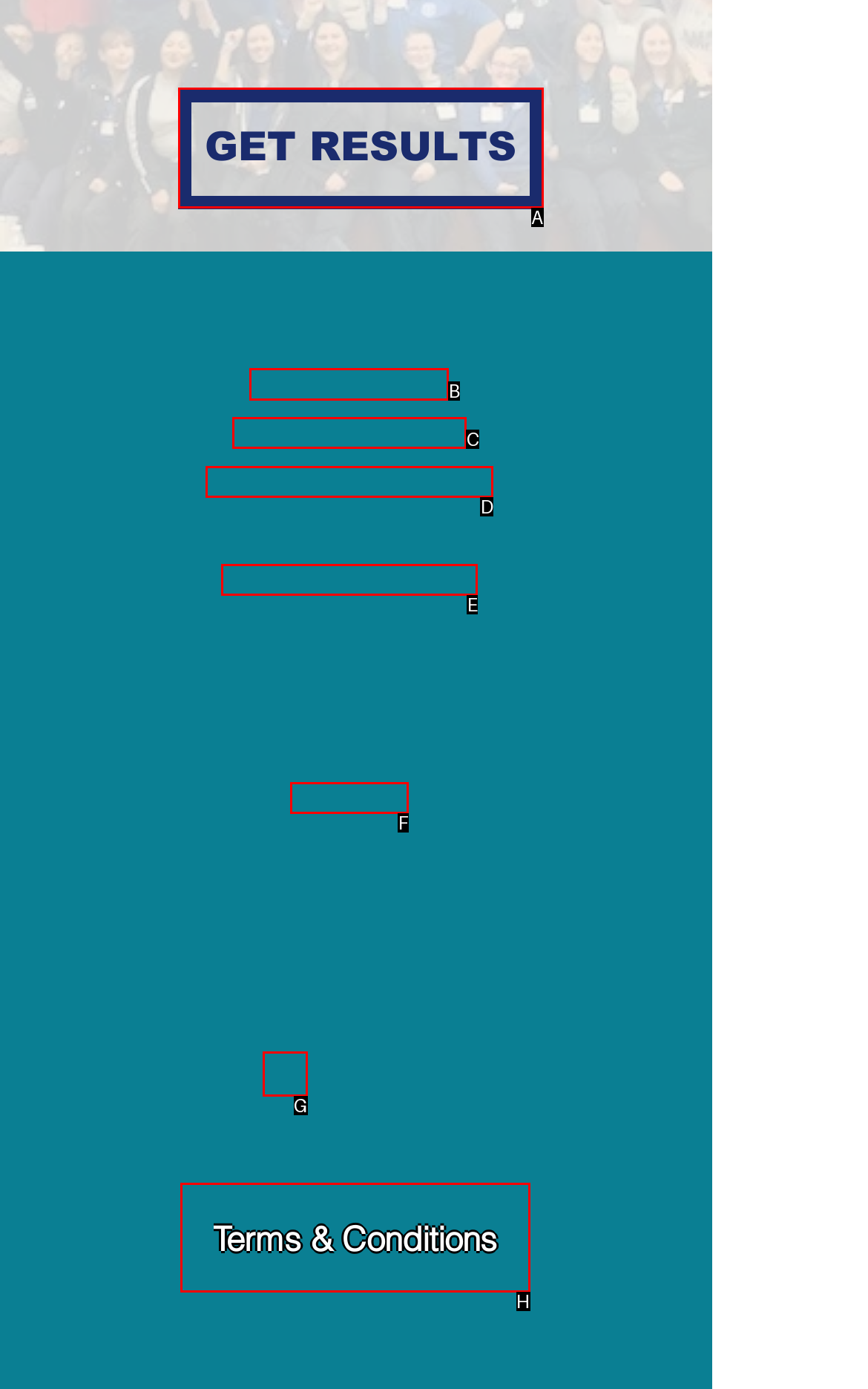Point out the HTML element I should click to achieve the following: Visit Equilibria main site Reply with the letter of the selected element.

B